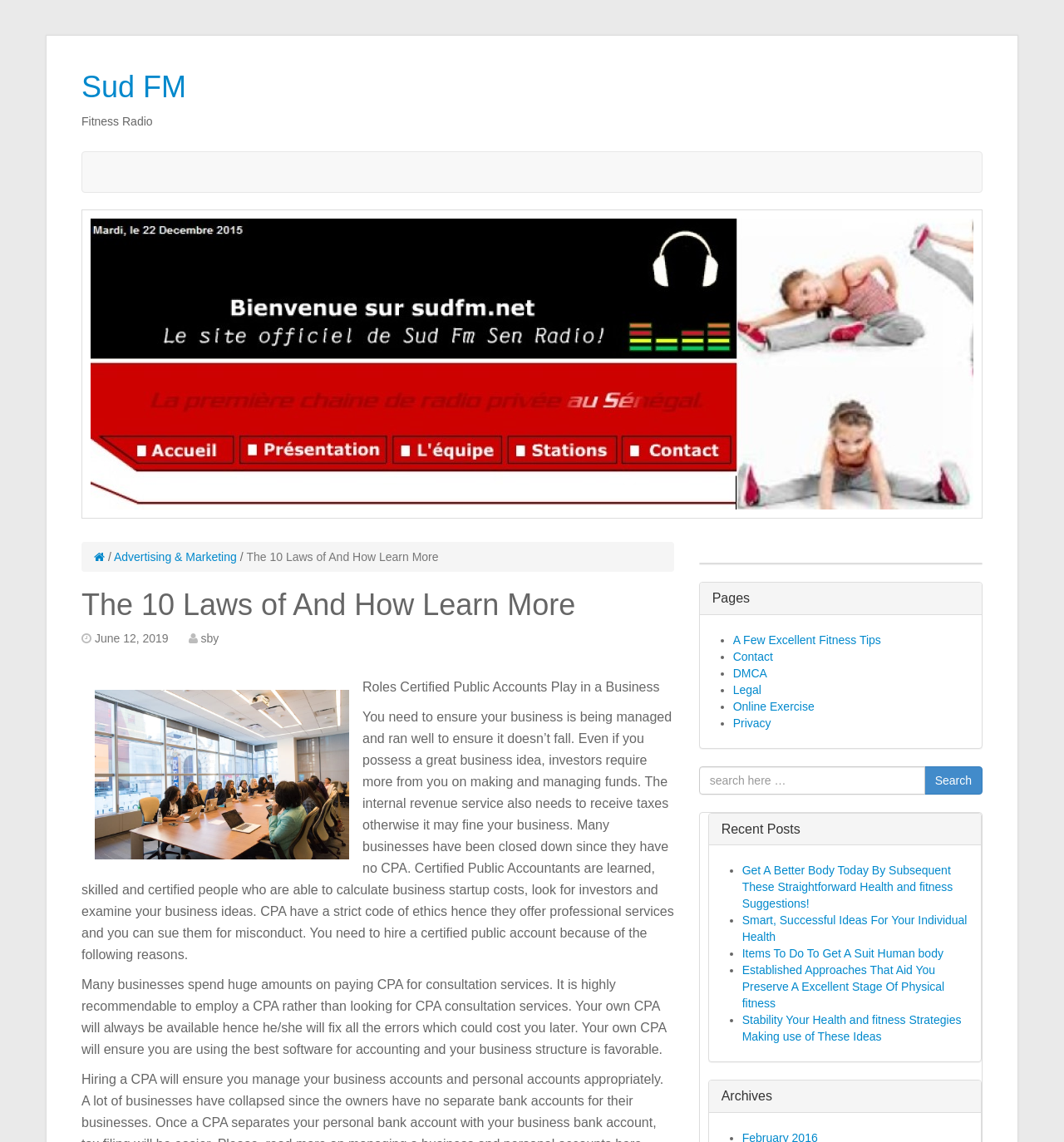Please find the bounding box coordinates of the clickable region needed to complete the following instruction: "Click on 'Sud FM'". The bounding box coordinates must consist of four float numbers between 0 and 1, i.e., [left, top, right, bottom].

[0.077, 0.061, 0.175, 0.091]